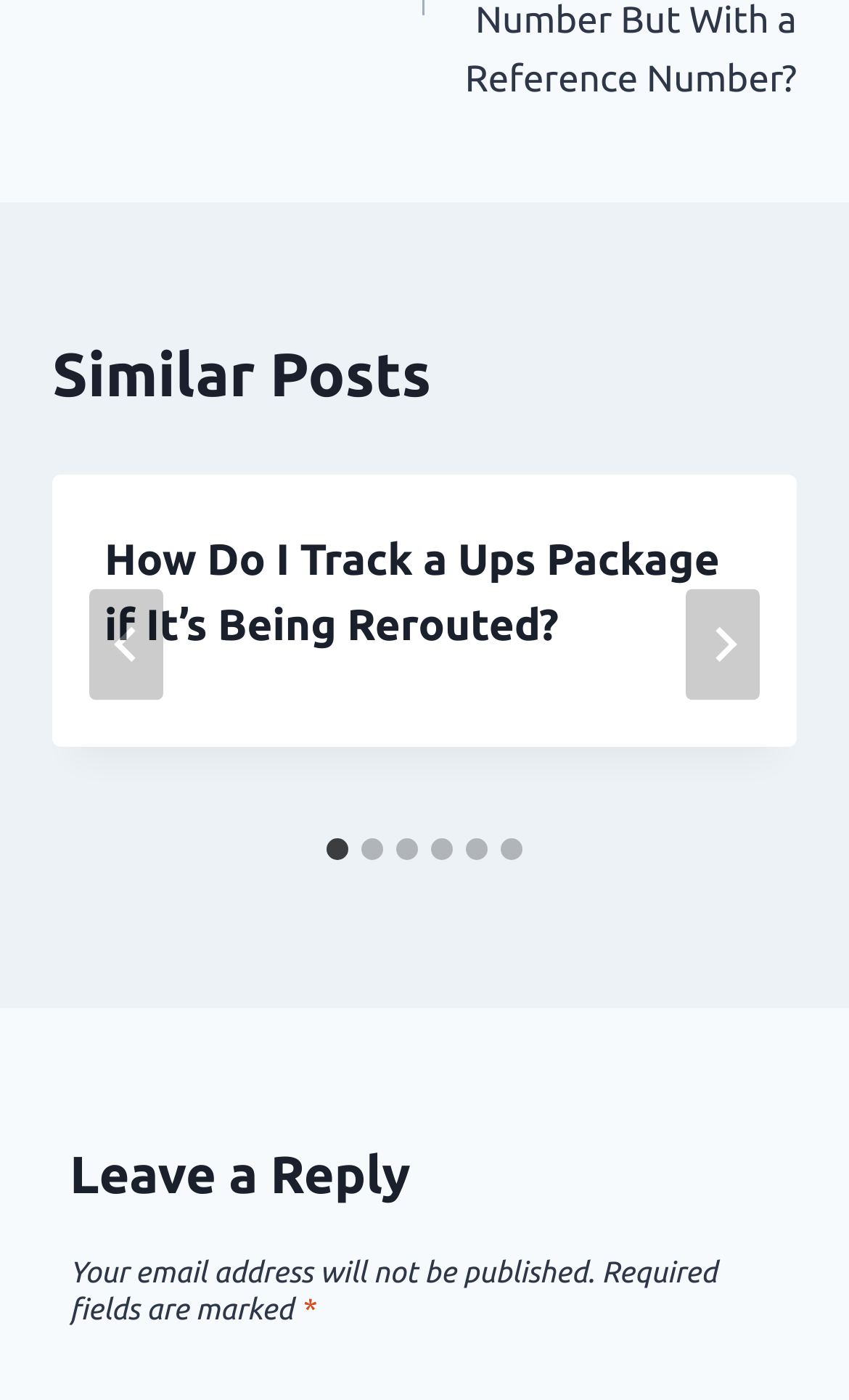Identify the bounding box of the UI element that matches this description: "aria-label="Go to slide 5"".

[0.549, 0.599, 0.574, 0.615]